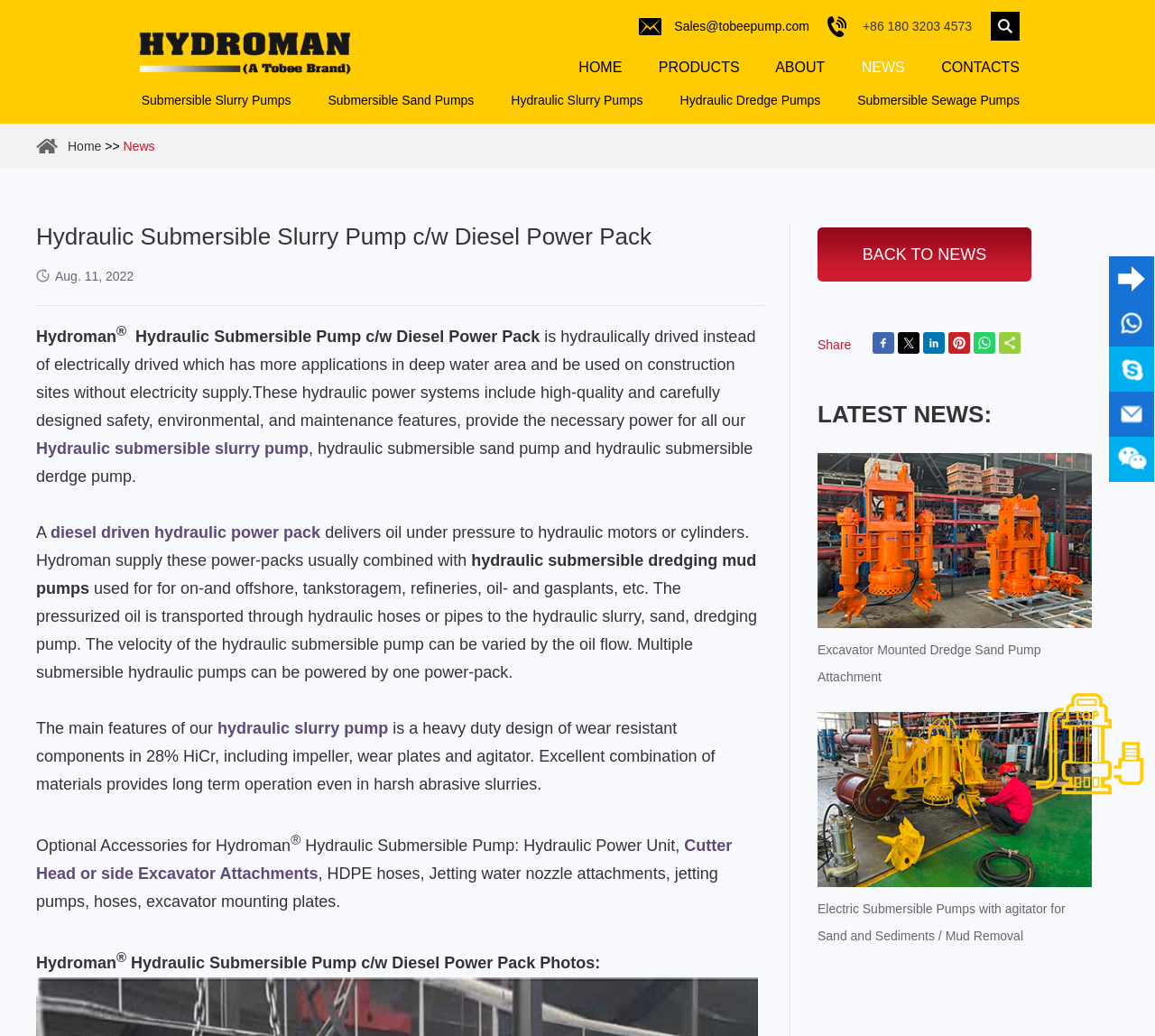Please identify the coordinates of the bounding box for the clickable region that will accomplish this instruction: "View 'Excavator Mounted Dredge Sand Pump Attachment' news".

[0.708, 0.437, 0.945, 0.609]